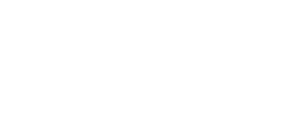Explain the image in detail, mentioning the main subjects and background elements.

This image appears to represent the logo or branding for the PLUGGED FESTIVAL, an event that seems to focus on music or culture. The logo is likely designed to capture the spirit of the festival, conveying energy and creativity. It is prominently displayed on a webpage that communicates a "Page Not Found" message, possibly indicating that the specific content related to the event is temporarily unavailable or was removed. Accompanying text suggests that visitors may try using the search function to locate further information about the festival or other related content. Overall, the image serves as a visual reminder of the festival's identity amidst the navigation challenges faced by the user.